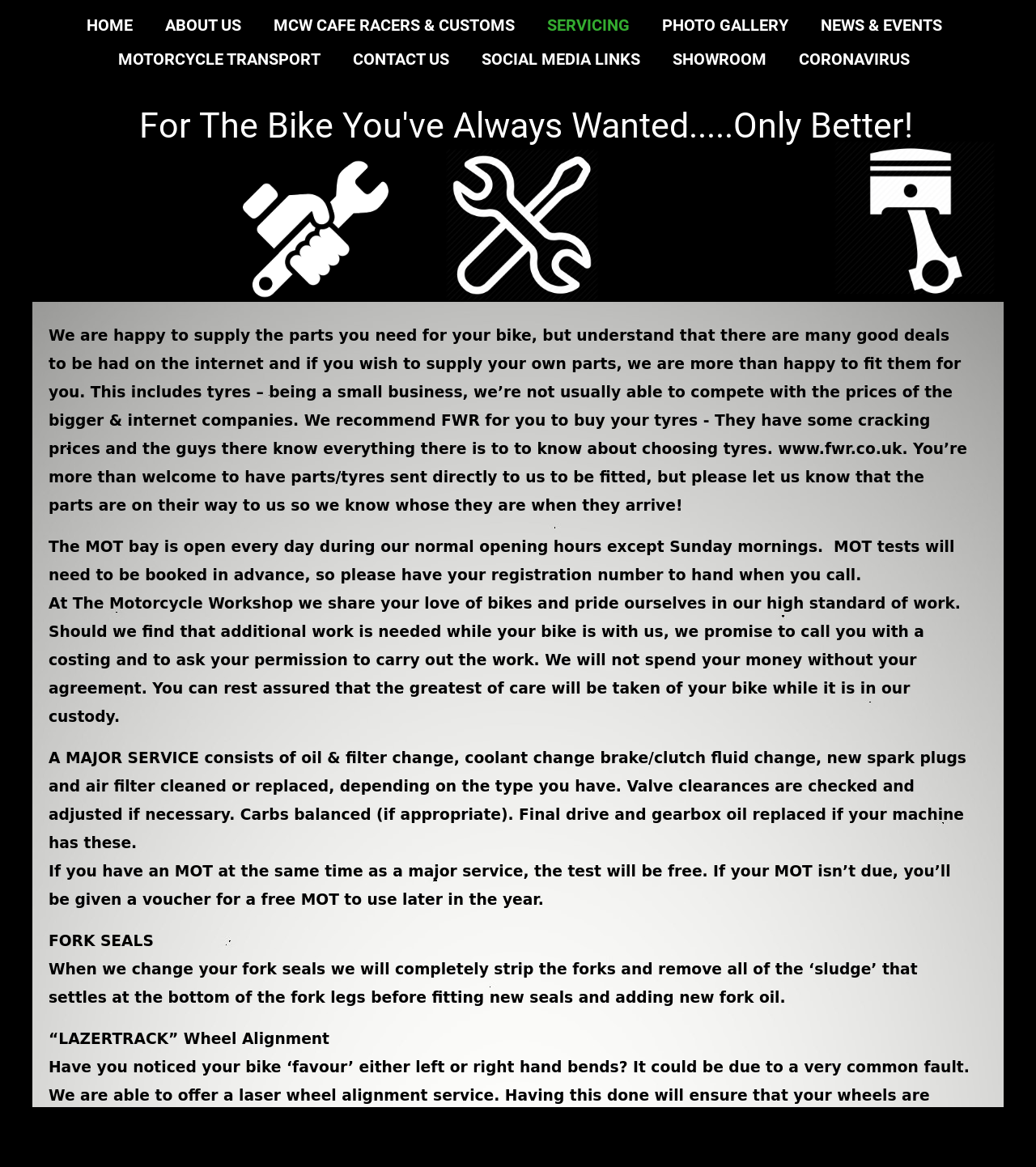Detail the various sections and features of the webpage.

The webpage is about a motorcycle servicing company, with a focus on providing high-quality services for bike owners. At the top of the page, there is a navigation menu with 10 links, including "HOME", "ABOUT US", "MCW CAFE RACERS & CUSTOMS", "SERVICING", "PHOTO GALLERY", "NEWS & EVENTS", "MOTORCYCLE TRANSPORT", "CONTACT US", "SOCIAL MEDIA LINKS", and "SHOWROOM". 

Below the navigation menu, there is a heading that reads "For The Bike You've Always Wanted.....Only Better!". 

The main content of the page is divided into several sections, each describing a specific service offered by the company. The first section explains that the company is happy to supply parts for customers' bikes, but also allows customers to supply their own parts, including tyres, which can be purchased from a recommended supplier, FWR. 

The second section informs customers that the MOT bay is open every day, except Sunday mornings, and that MOT tests need to be booked in advance. 

The third section emphasizes the company's commitment to high-quality work and transparency, promising to call customers for permission before carrying out any additional work on their bikes. 

The fourth section describes the services included in a major service, such as oil and filter changes, coolant changes, and brake/clutch fluid changes. 

The fifth section offers a free MOT test with a major service, or a voucher for a free MOT test to be used later in the year. 

The sixth section describes the company's fork seal replacement service, which involves completely stripping the forks and removing any sludge before fitting new seals and adding new fork oil. 

The seventh and final section describes the company's "LAZERTRACK" wheel alignment service, which ensures that wheels are running in line, maximizing tyre wear and chain & sprocket life.